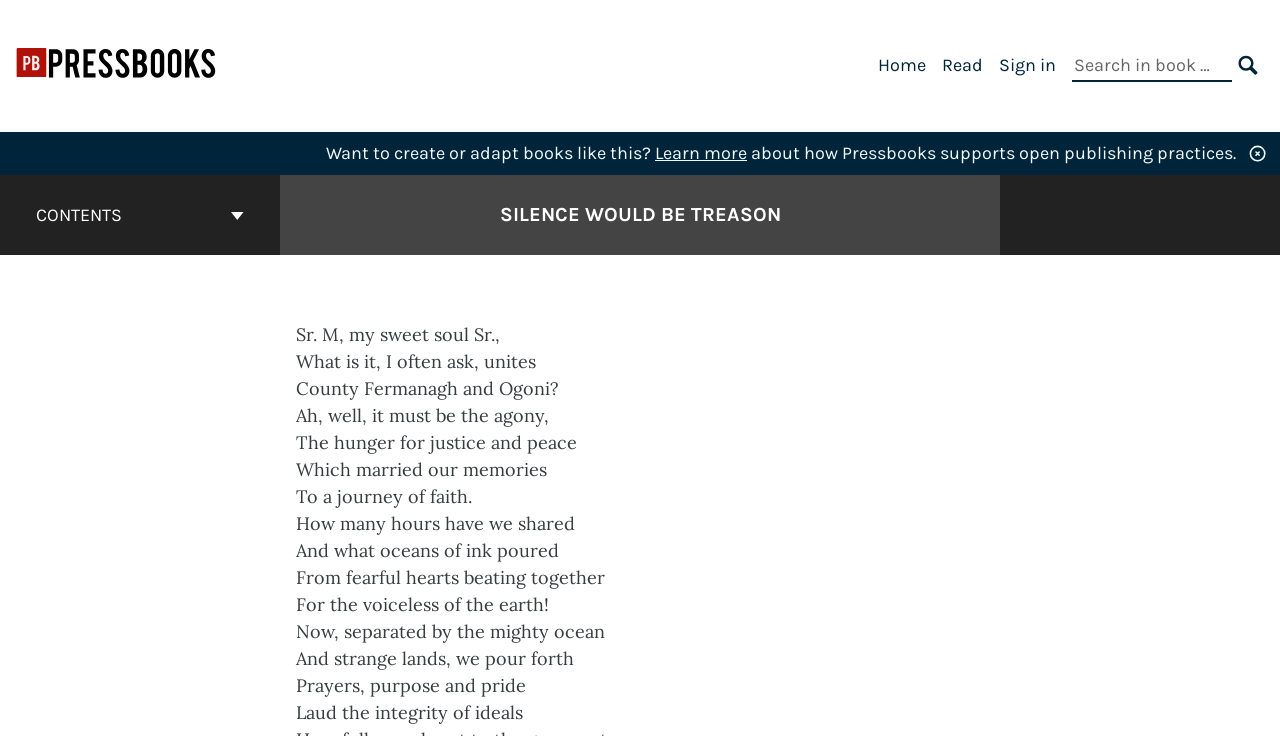Refer to the screenshot and answer the following question in detail:
What is the purpose of the search box?

I found a search box with a static text 'Search in book:' and a button 'SEARCH'. This implies that the search box is used to search within the book.